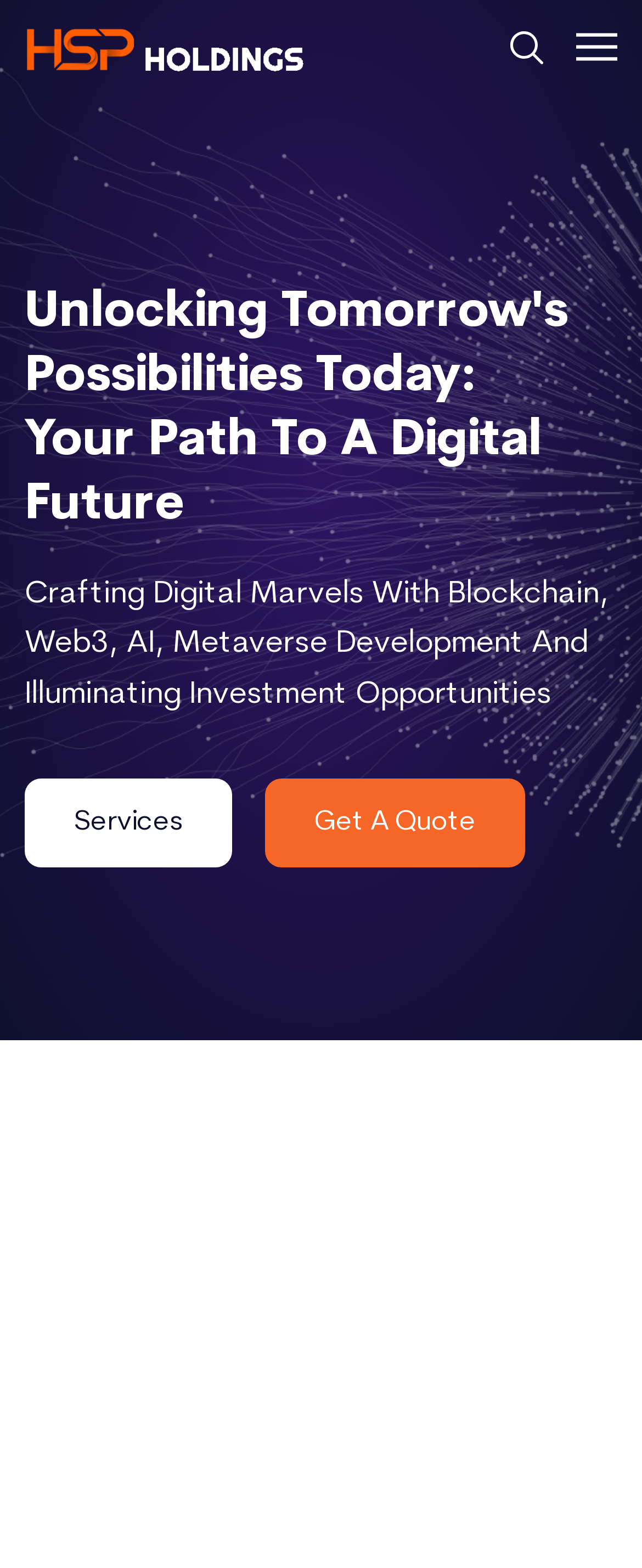Answer the question briefly using a single word or phrase: 
How many sections are there in the main content area?

2